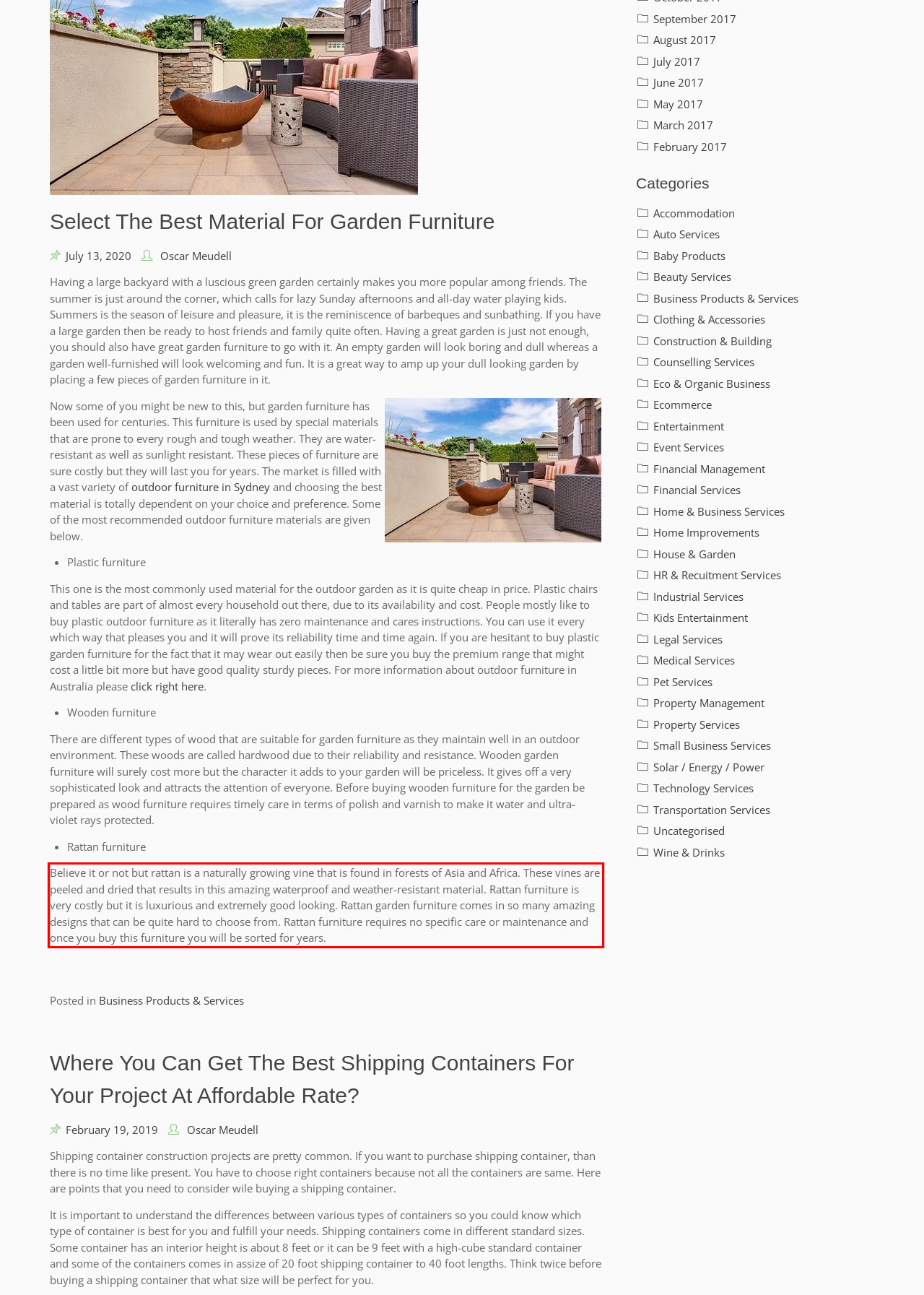Analyze the screenshot of the webpage that features a red bounding box and recognize the text content enclosed within this red bounding box.

Believe it or not but rattan is a naturally growing vine that is found in forests of Asia and Africa. These vines are peeled and dried that results in this amazing waterproof and weather-resistant material. Rattan furniture is very costly but it is luxurious and extremely good looking. Rattan garden furniture comes in so many amazing designs that can be quite hard to choose from. Rattan furniture requires no specific care or maintenance and once you buy this furniture you will be sorted for years.